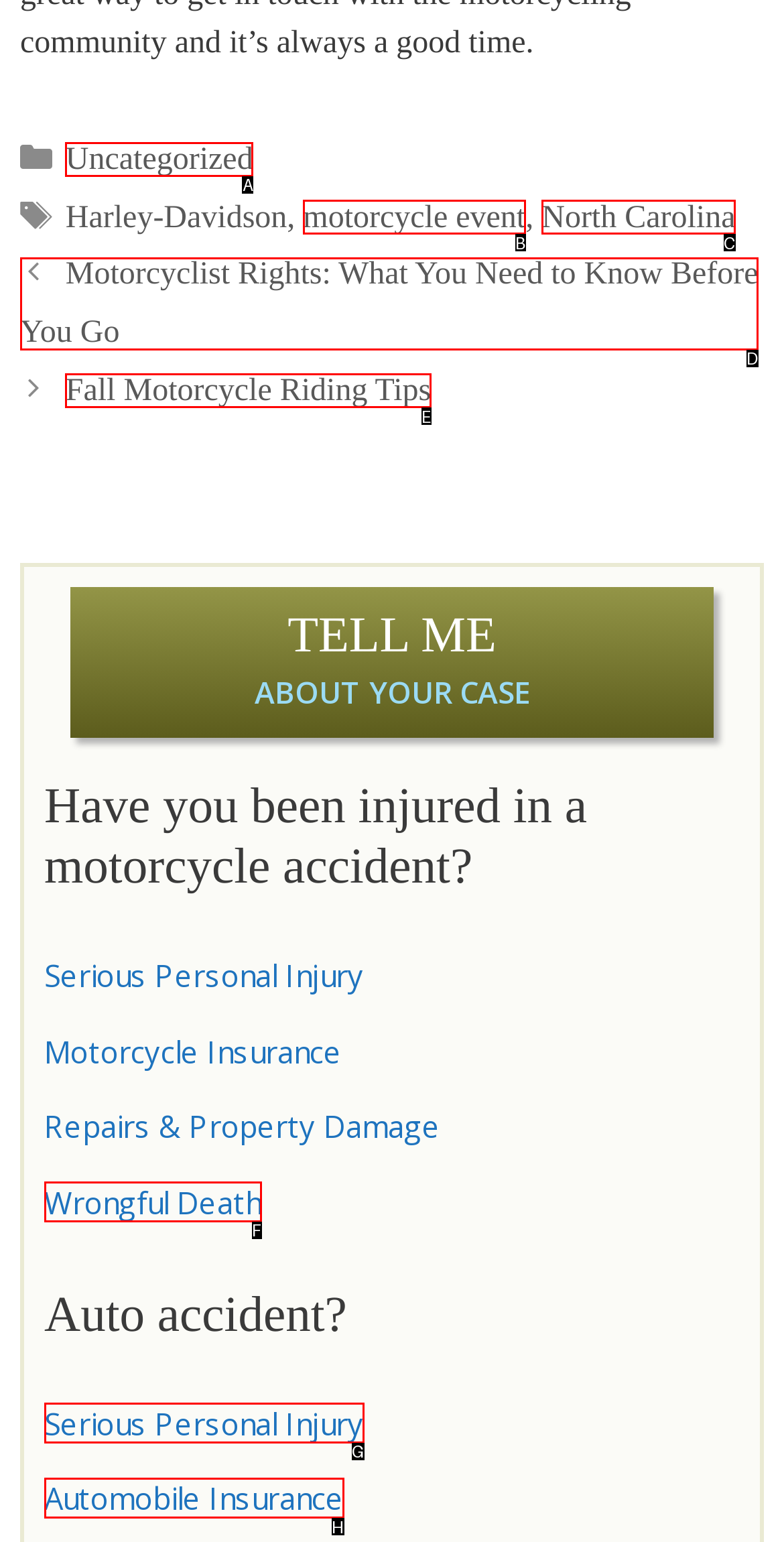Identify the HTML element to click to fulfill this task: View 'Motorcyclist Rights: What You Need to Know Before You Go'
Answer with the letter from the given choices.

D